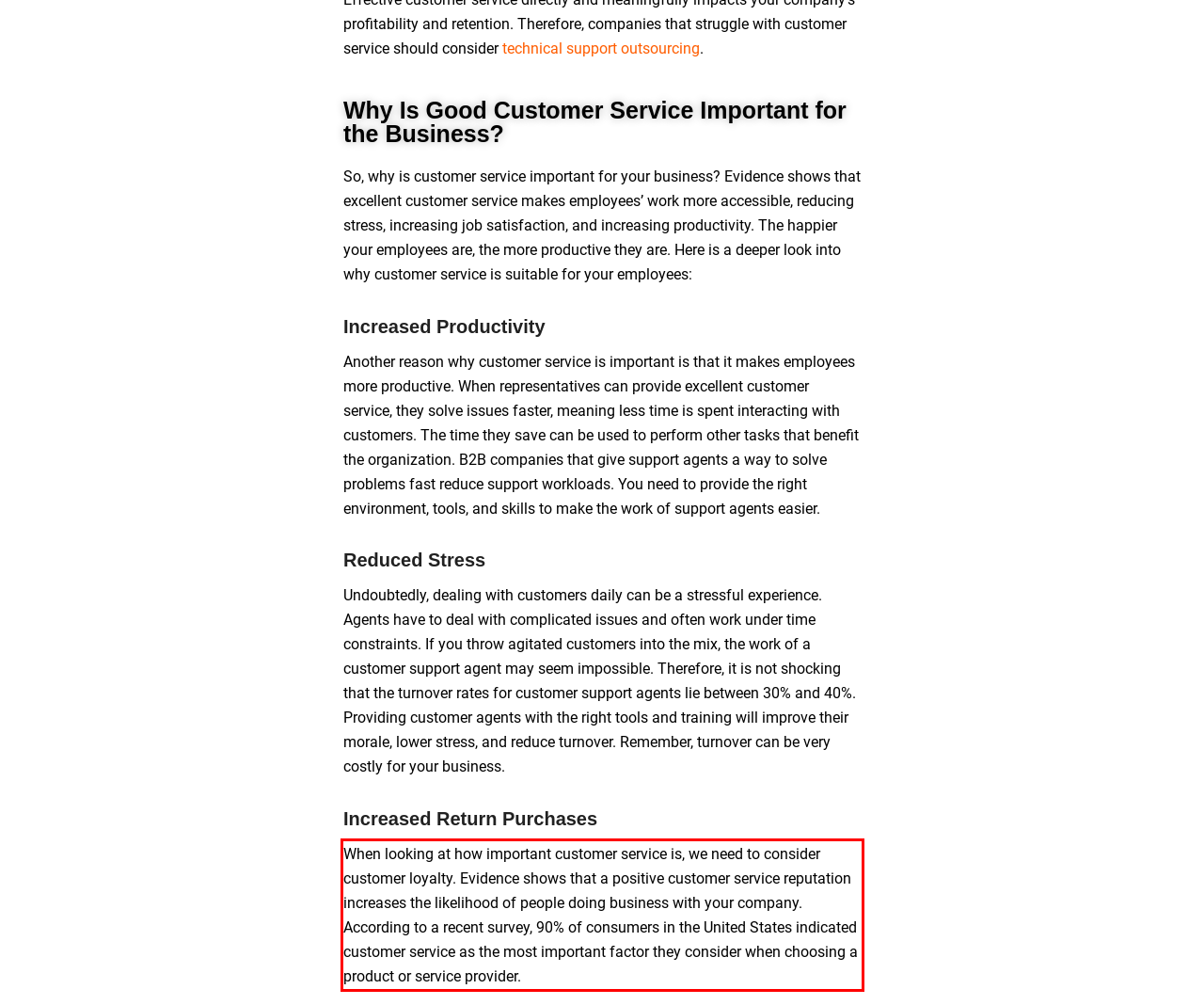Given a screenshot of a webpage containing a red bounding box, perform OCR on the text within this red bounding box and provide the text content.

When looking at how important customer service is, we need to consider customer loyalty. Evidence shows that a positive customer service reputation increases the likelihood of people doing business with your company. According to a recent survey, 90% of consumers in the United States indicated customer service as the most important factor they consider when choosing a product or service provider.